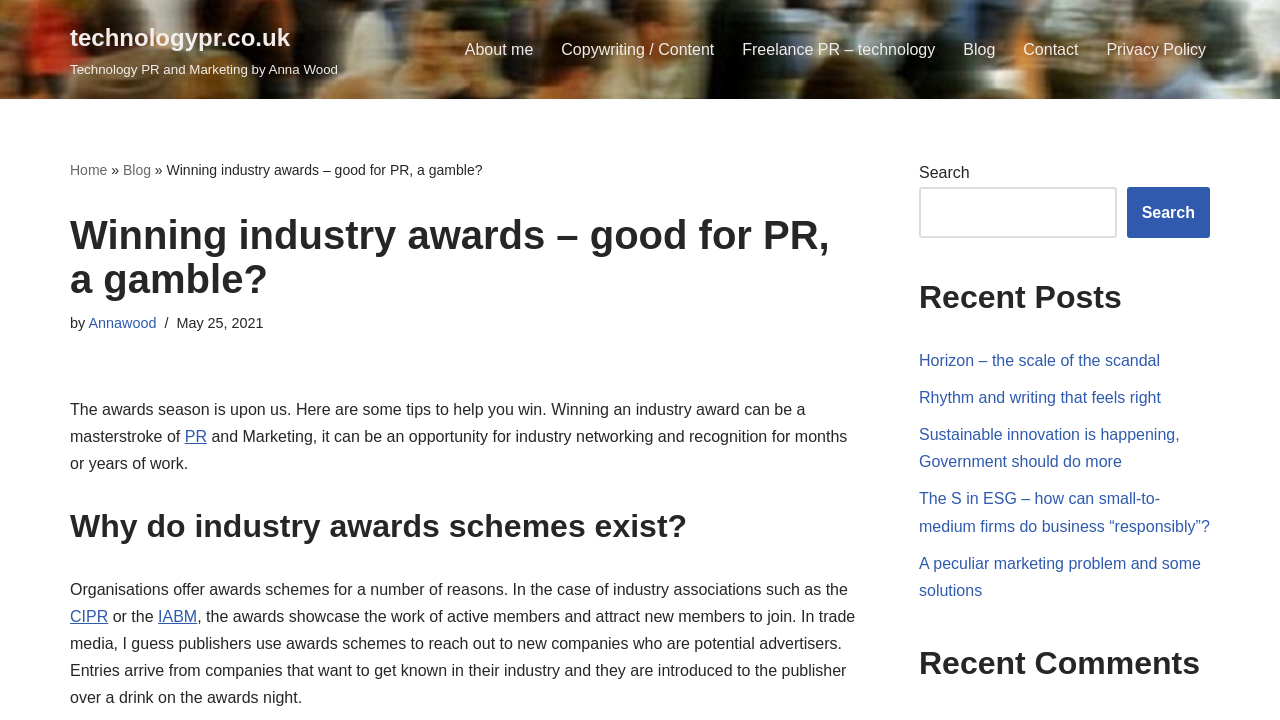Provide the bounding box coordinates of the UI element this sentence describes: "Contact".

[0.799, 0.051, 0.843, 0.088]